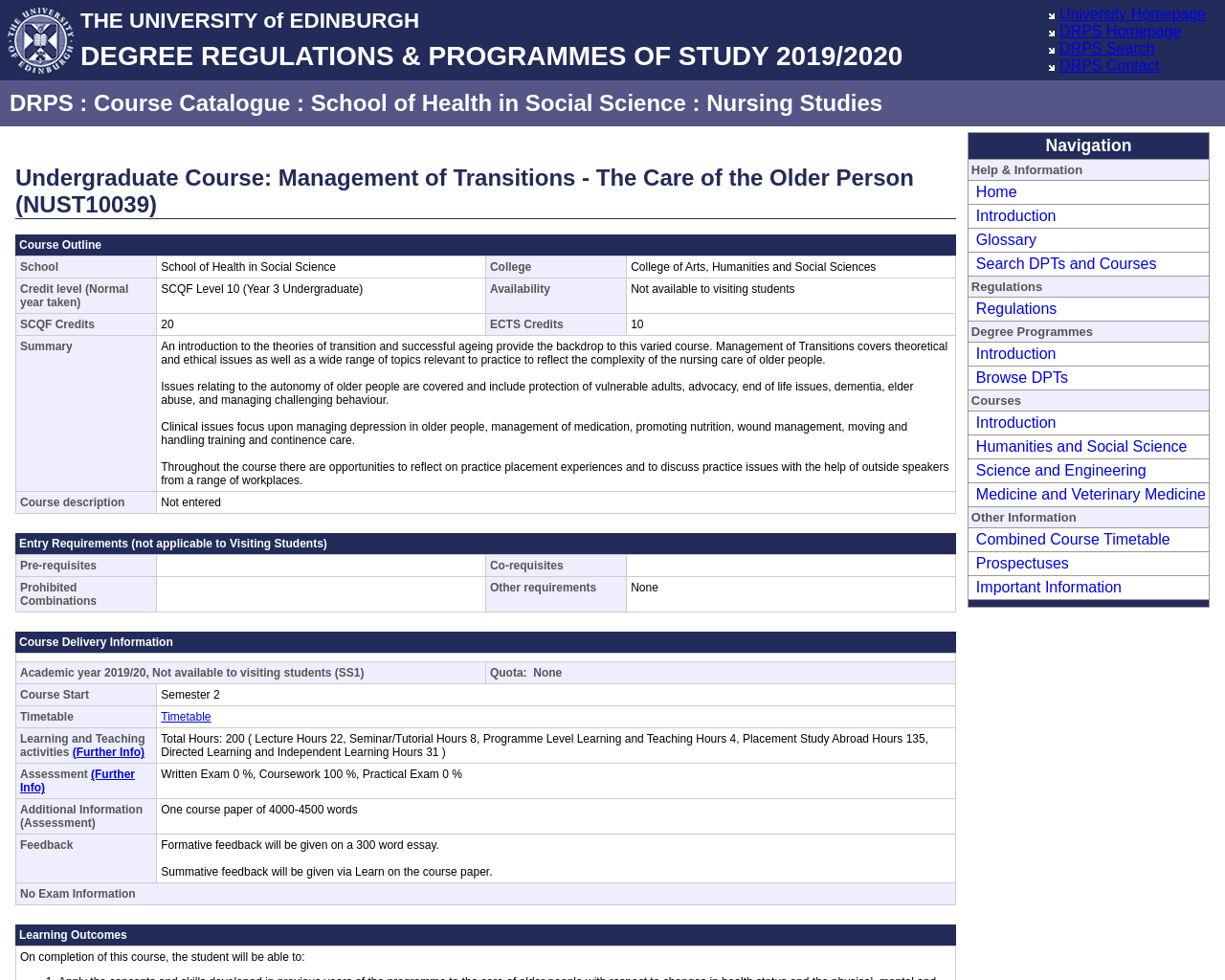Indicate the bounding box coordinates of the element that needs to be clicked to satisfy the following instruction: "Check the Timetable". The coordinates should be four float numbers between 0 and 1, i.e., [left, top, right, bottom].

[0.131, 0.725, 0.172, 0.738]